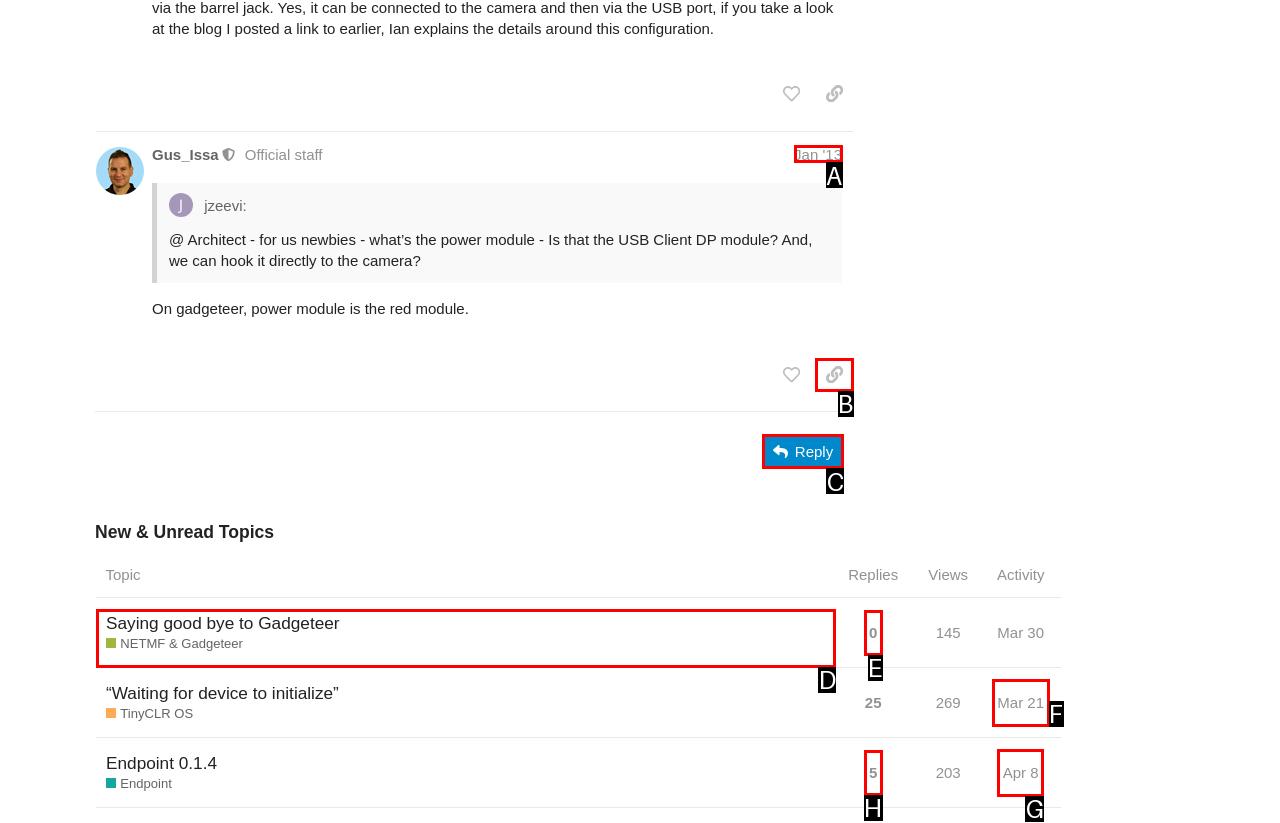From the given options, choose the one to complete the task: View the topic 'Saying good bye to Gadgeteer NETMF & Gadgeteer'
Indicate the letter of the correct option.

D